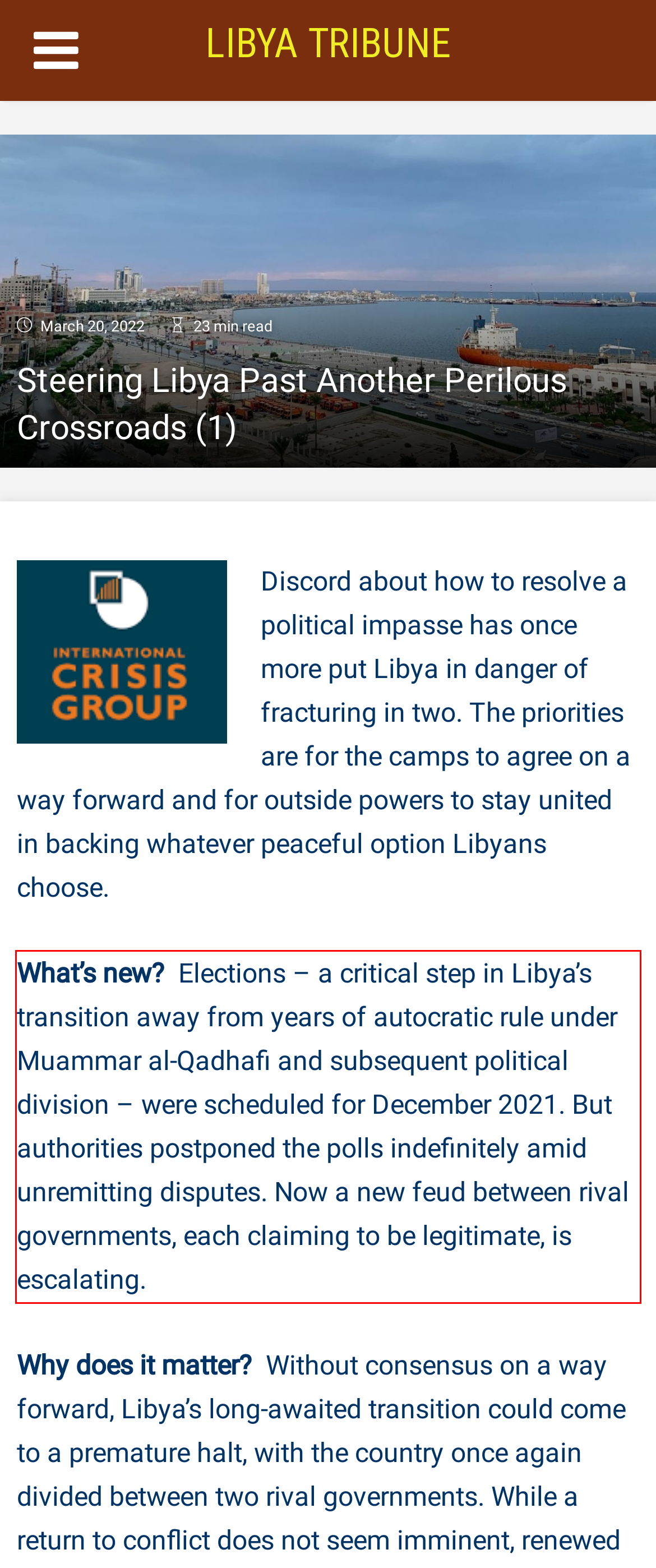Please recognize and transcribe the text located inside the red bounding box in the webpage image.

What’s new? Elections – a critical step in Libya’s transition away from years of autocratic rule under Muammar al-Qadhafi and subsequent political division – were scheduled for December 2021. But authorities postponed the polls indefinitely amid unremitting disputes. Now a new feud between rival governments, each claiming to be legitimate, is escalating.